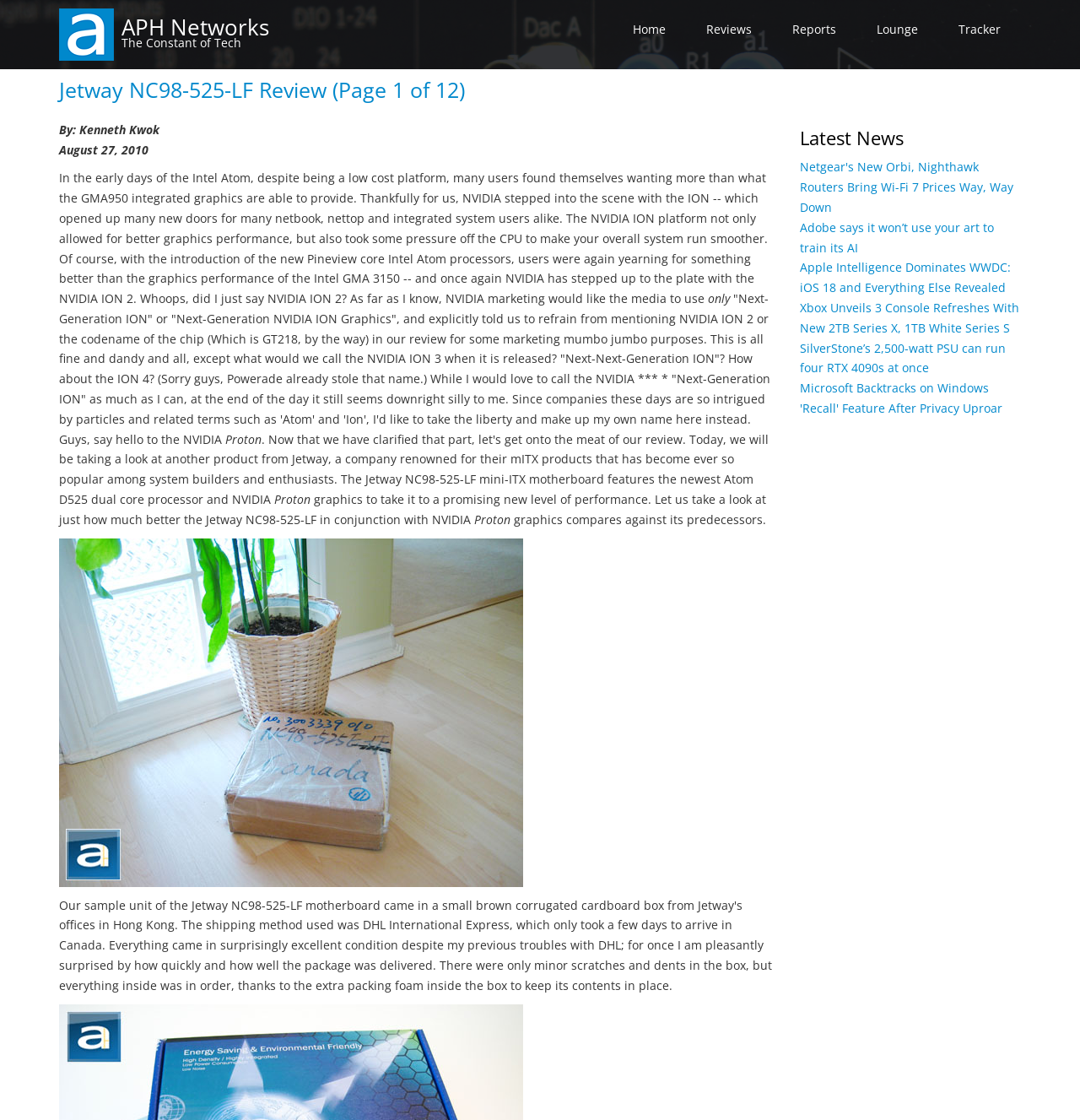What is the date of the review?
From the image, respond with a single word or phrase.

August 27, 2010